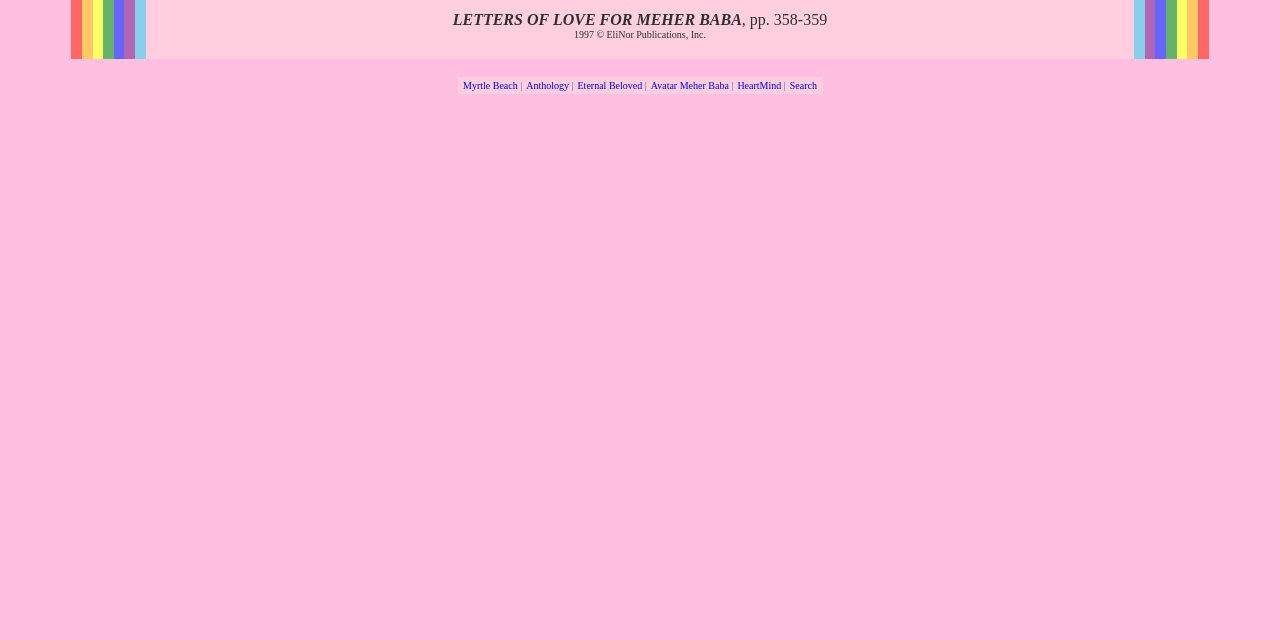Using the description: "Anthology", identify the bounding box of the corresponding UI element in the screenshot.

[0.411, 0.125, 0.445, 0.142]